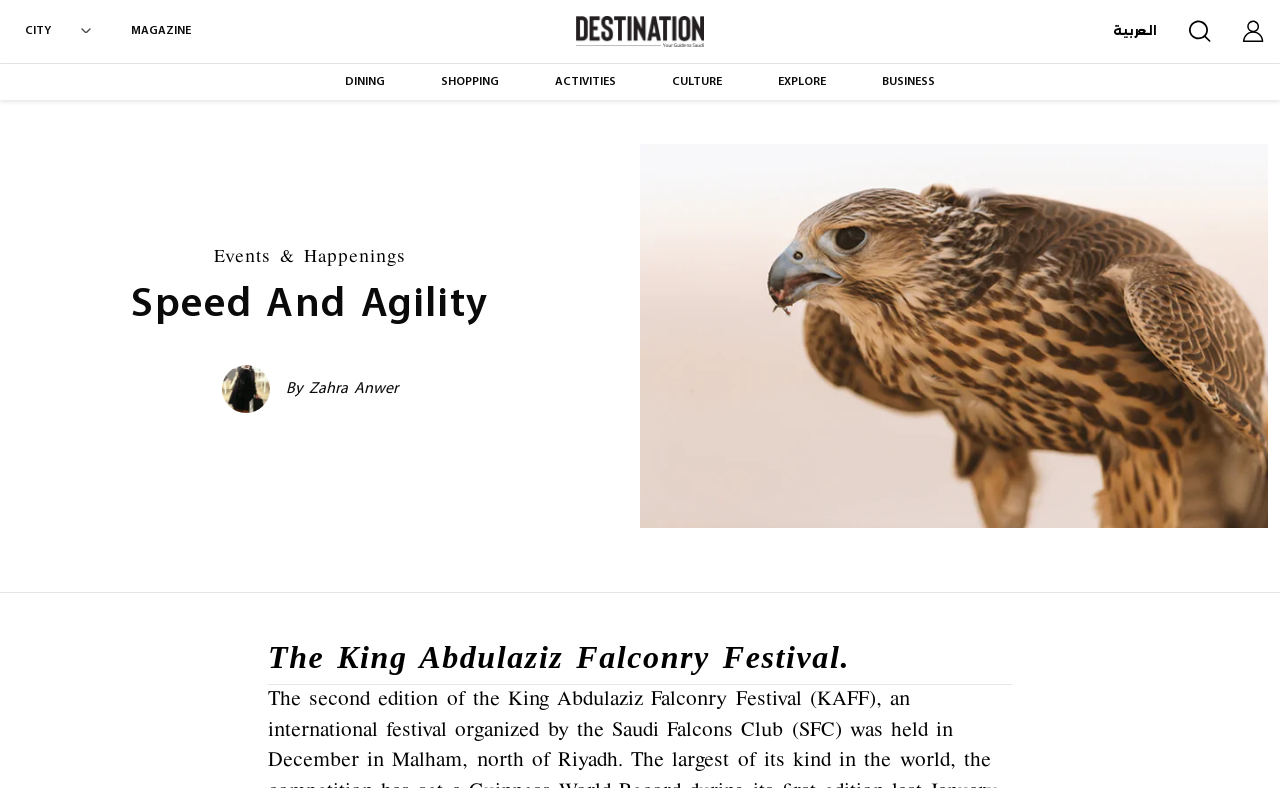Please specify the bounding box coordinates of the clickable section necessary to execute the following command: "Explore events and happenings".

[0.167, 0.312, 0.317, 0.34]